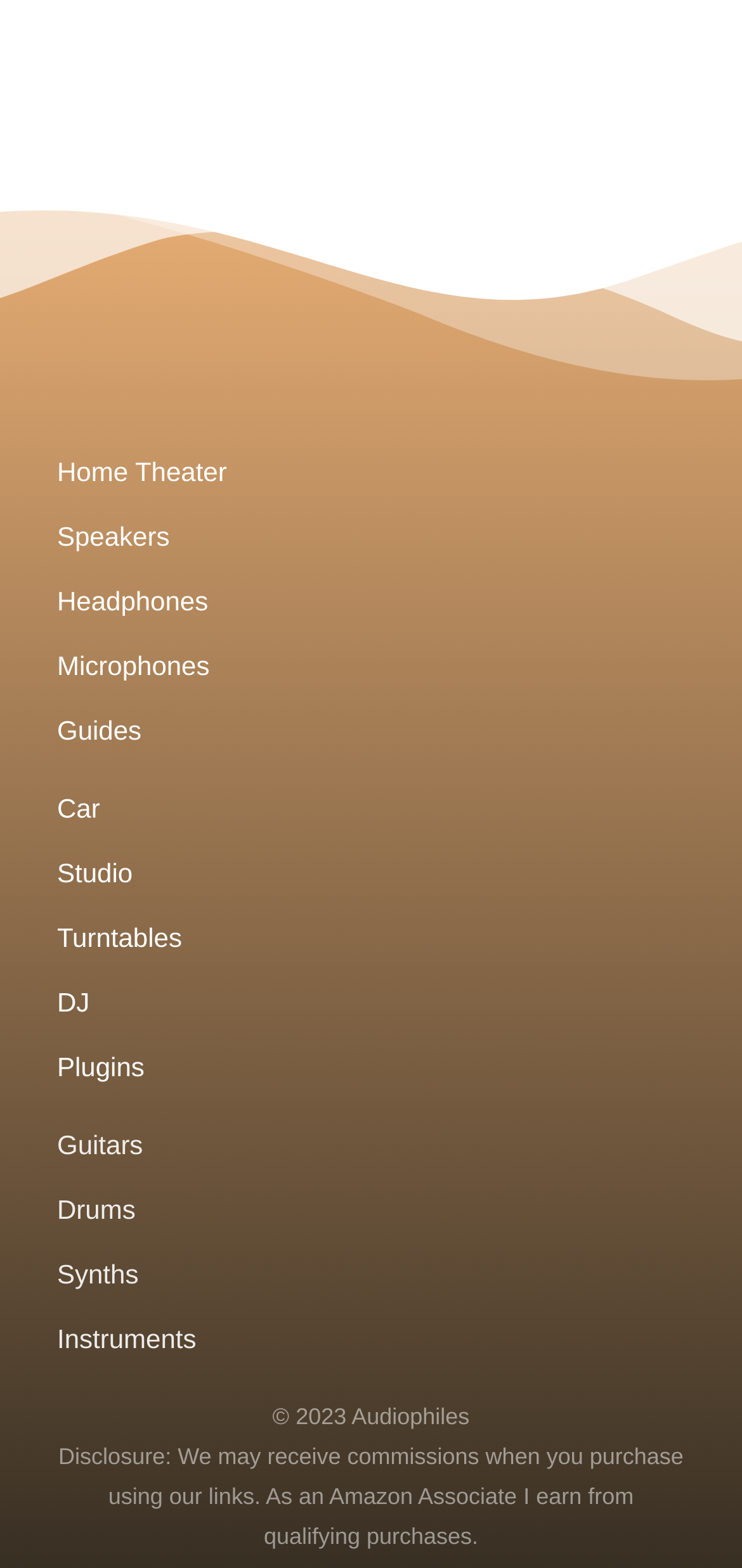What is the year of the copyright?
Answer the question in as much detail as possible.

I found the copyright information at the bottom of the webpage, which mentions '© 2023 Audiophiles', indicating that the year of the copyright is 2023.